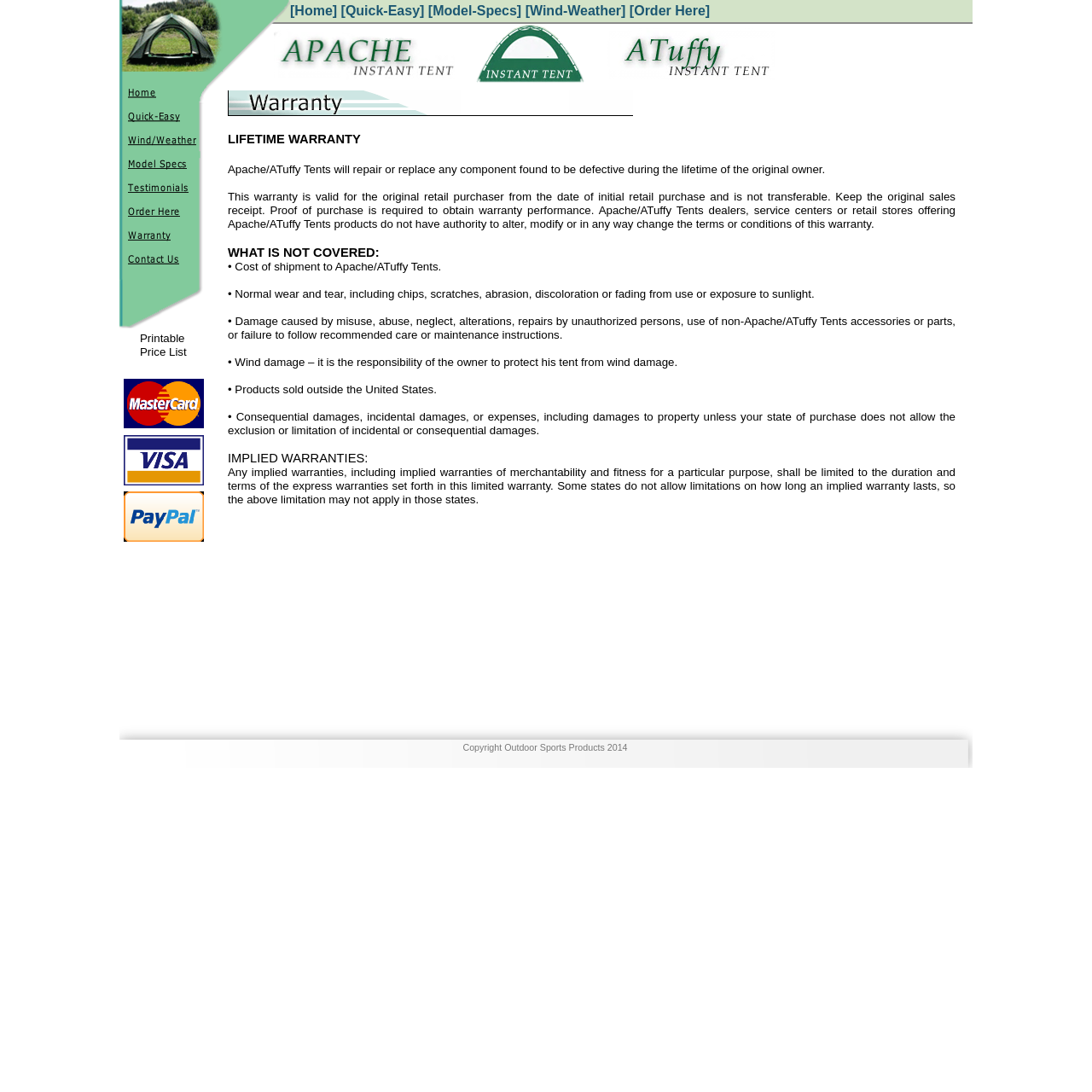Present a detailed account of what is displayed on the webpage.

This webpage appears to be about the warranty information for Apache/ATuffy Tents. At the top of the page, there is a row of links, including "Home", "Quick-Easy", "Model-Specs", "Wind-Weather", and "Order Here". Below these links, there is a small image with the same text as the links. 

On the left side of the page, there are two static text elements, "Printable" and "Price List", positioned close to each other. 

The main content of the page is focused on the warranty information, with a bold title "LIFETIME WARRANTY" at the top. The warranty details are divided into several sections, including the warranty coverage, what is not covered, implied warranties, and other terms and conditions. The text is organized in a clear and concise manner, with bullet points used to list out the exclusions and limitations of the warranty.

At the bottom of the page, there is a small image with a link to the website's statistics, and a copyright notice "Copyright Outdoor Sports Products 2014" is positioned at the bottom right corner of the page.